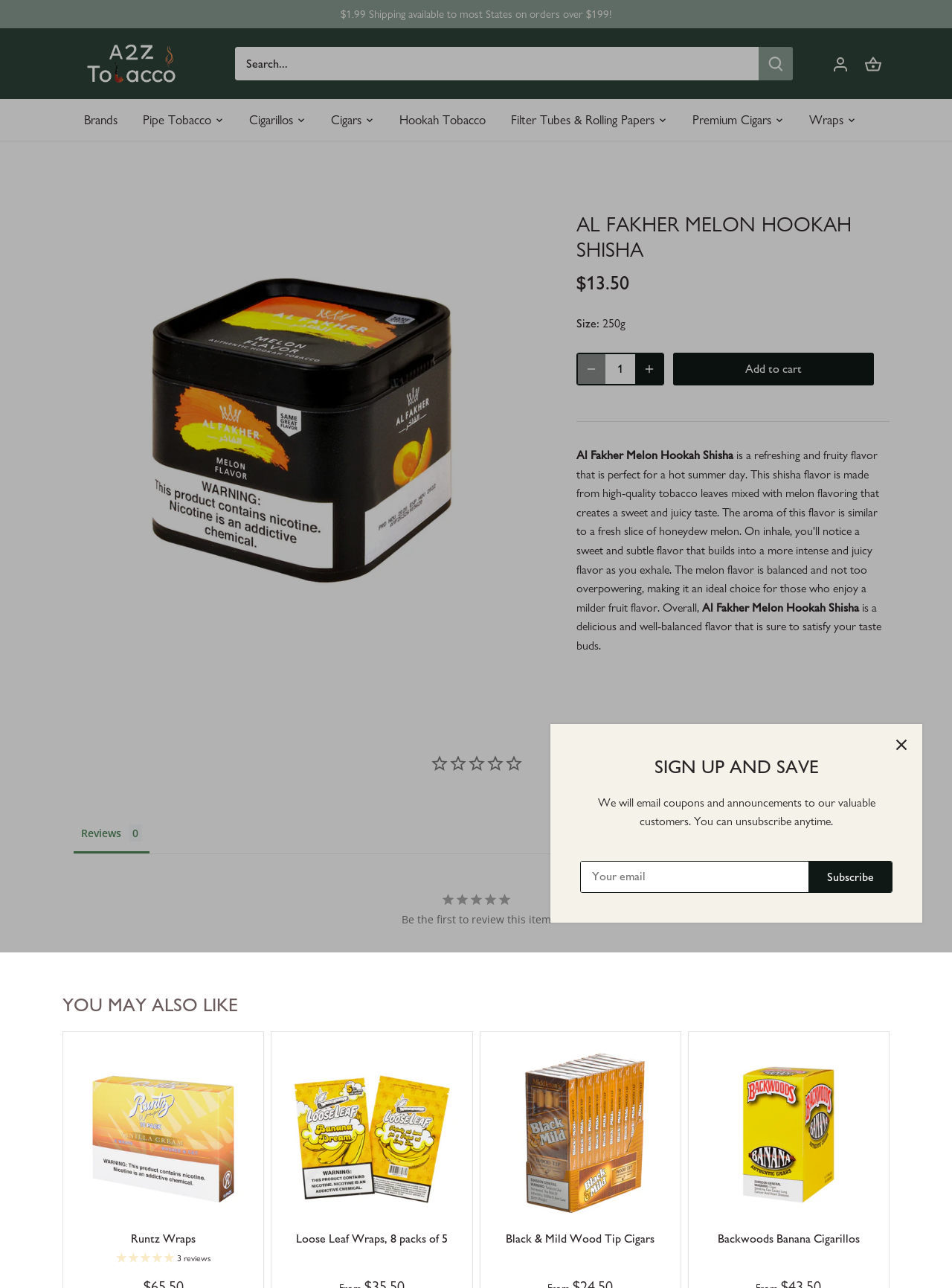What is the purpose of the 'Add to cart' button?
Based on the content of the image, thoroughly explain and answer the question.

The 'Add to cart' button is used to add the Al Fakher Melon Hookah Shisha product to the user's cart, which is a common functionality in e-commerce websites.